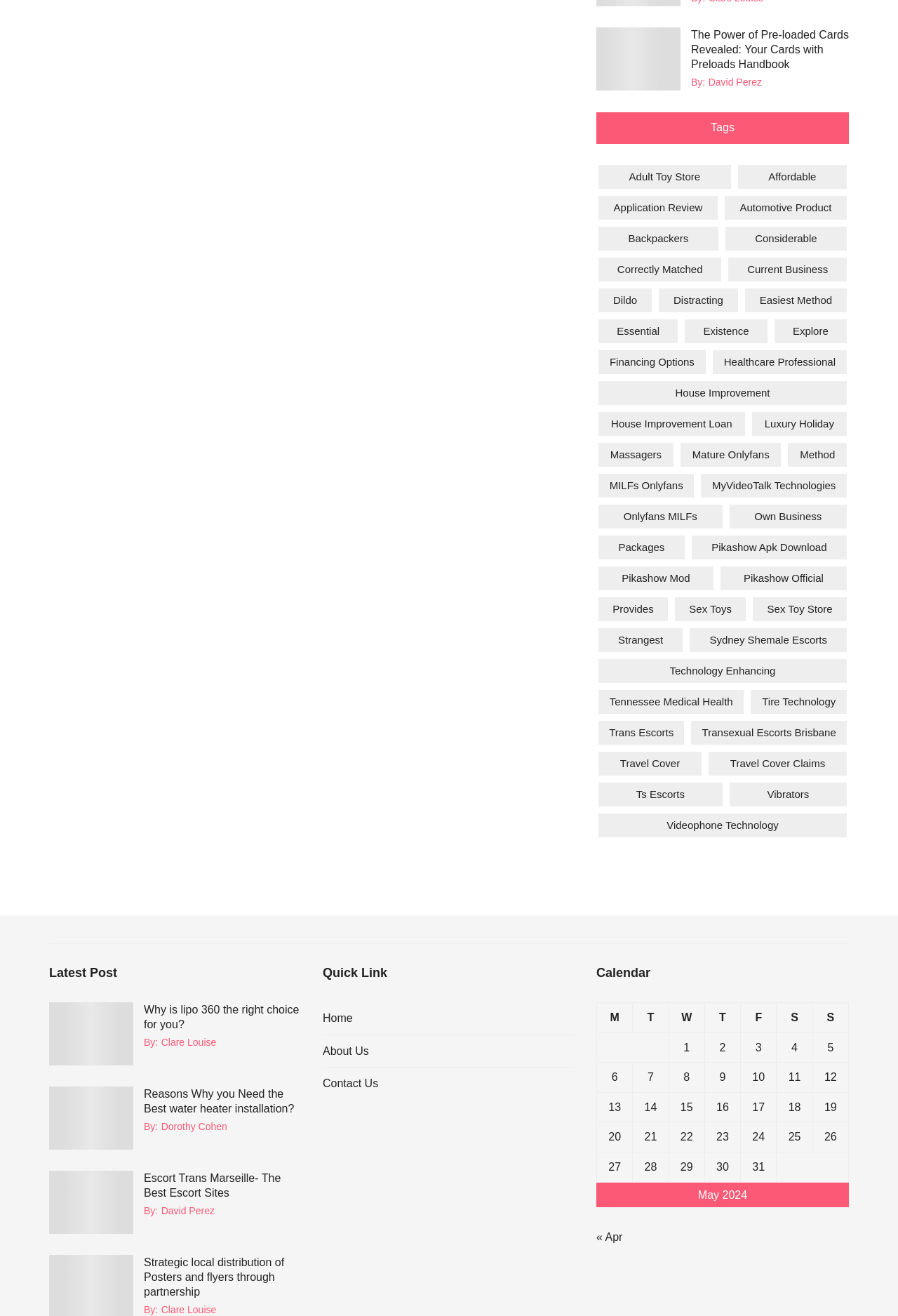Using the format (top-left x, top-left y, bottom-right x, bottom-right y), provide the bounding box coordinates for the described UI element. All values should be floating point numbers between 0 and 1: Luxury Holiday

[0.837, 0.313, 0.943, 0.331]